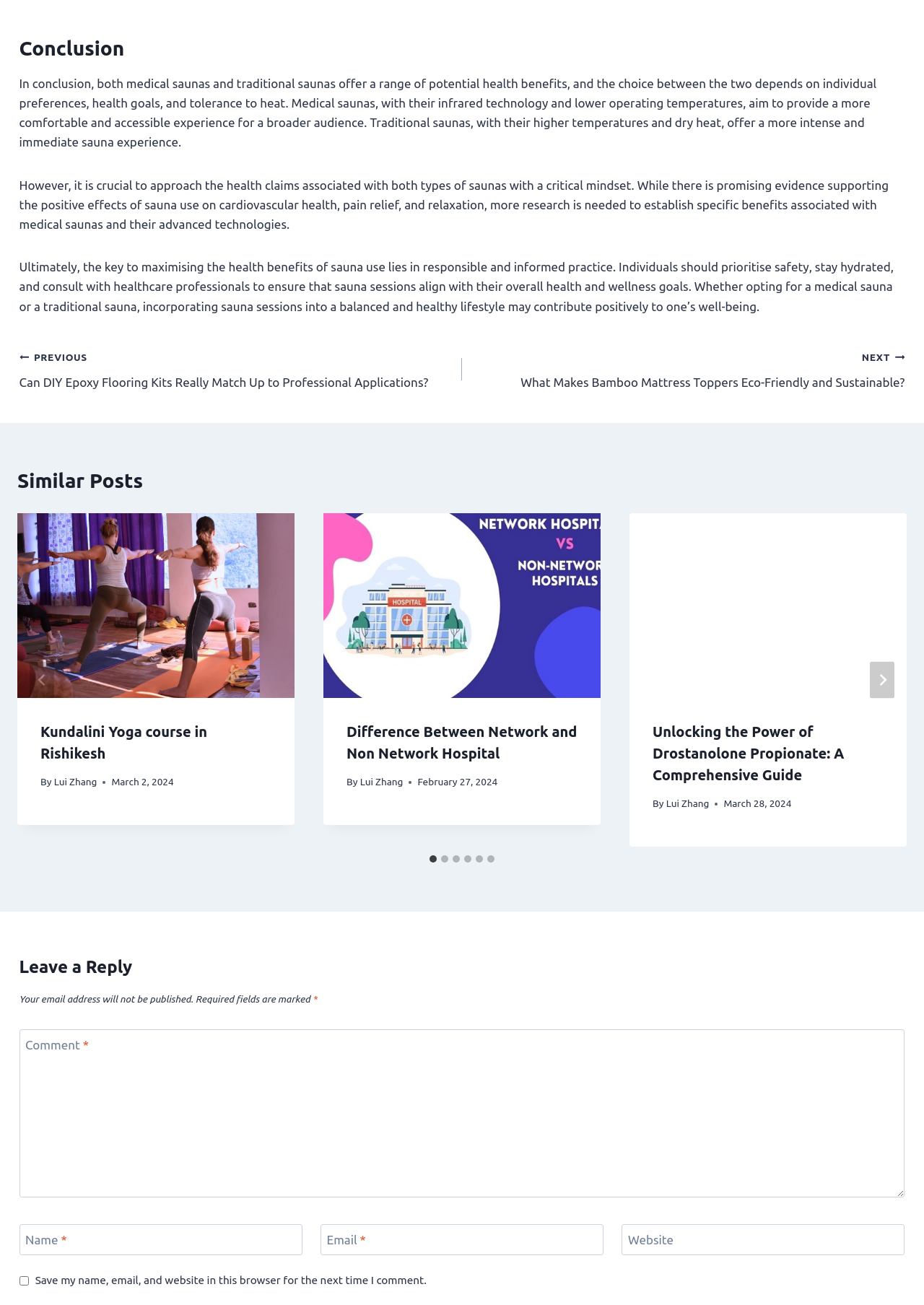What type of yoga course is mentioned in the first similar post?
Examine the image and provide an in-depth answer to the question.

The first similar post mentions a Kundalini Yoga course in Rishikesh, with a link to the course and an image.